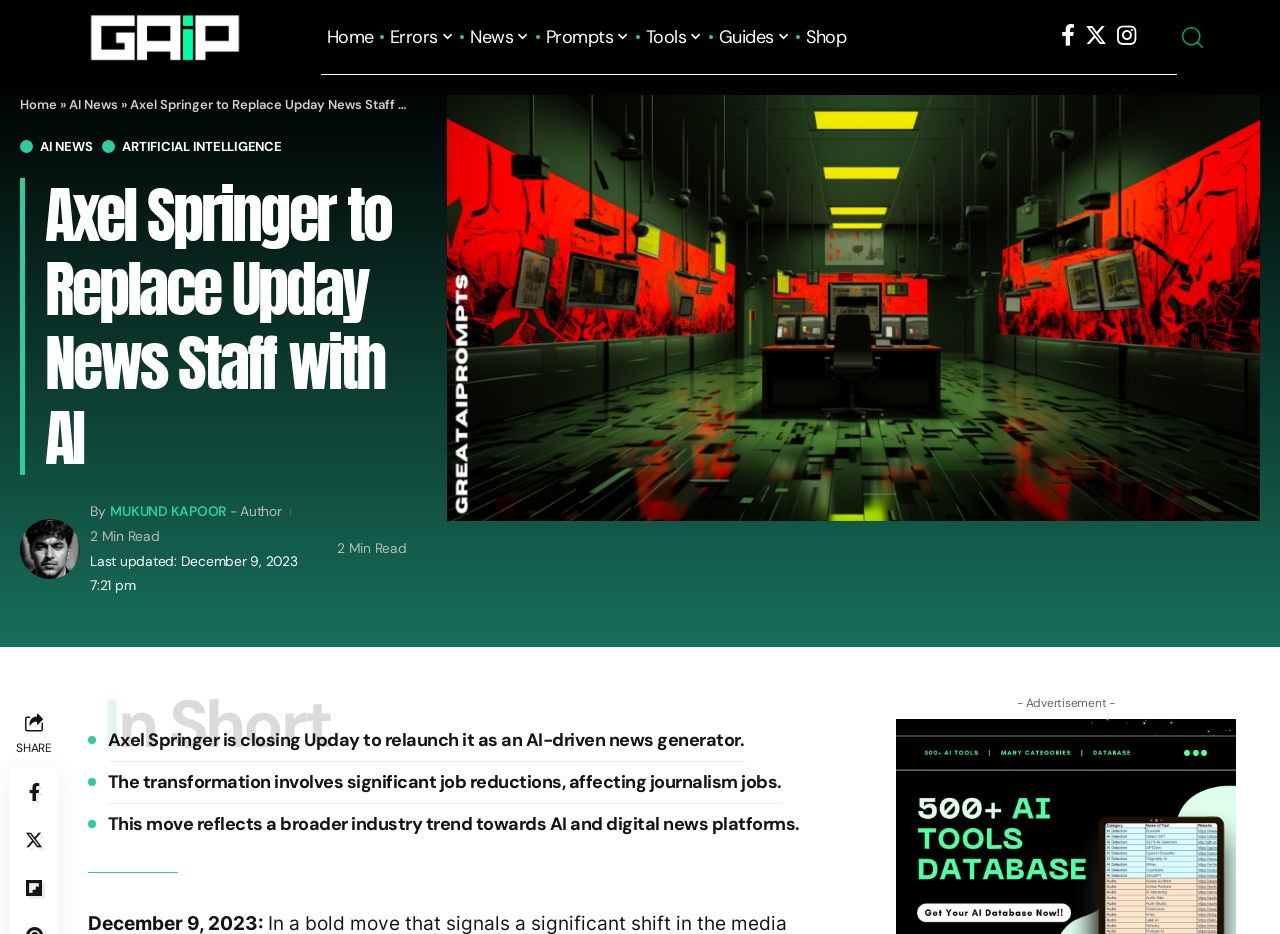Pinpoint the bounding box coordinates of the clickable area needed to execute the instruction: "Click the Home link". The coordinates should be specified as four float numbers between 0 and 1, i.e., [left, top, right, bottom].

[0.251, 0.0, 0.297, 0.079]